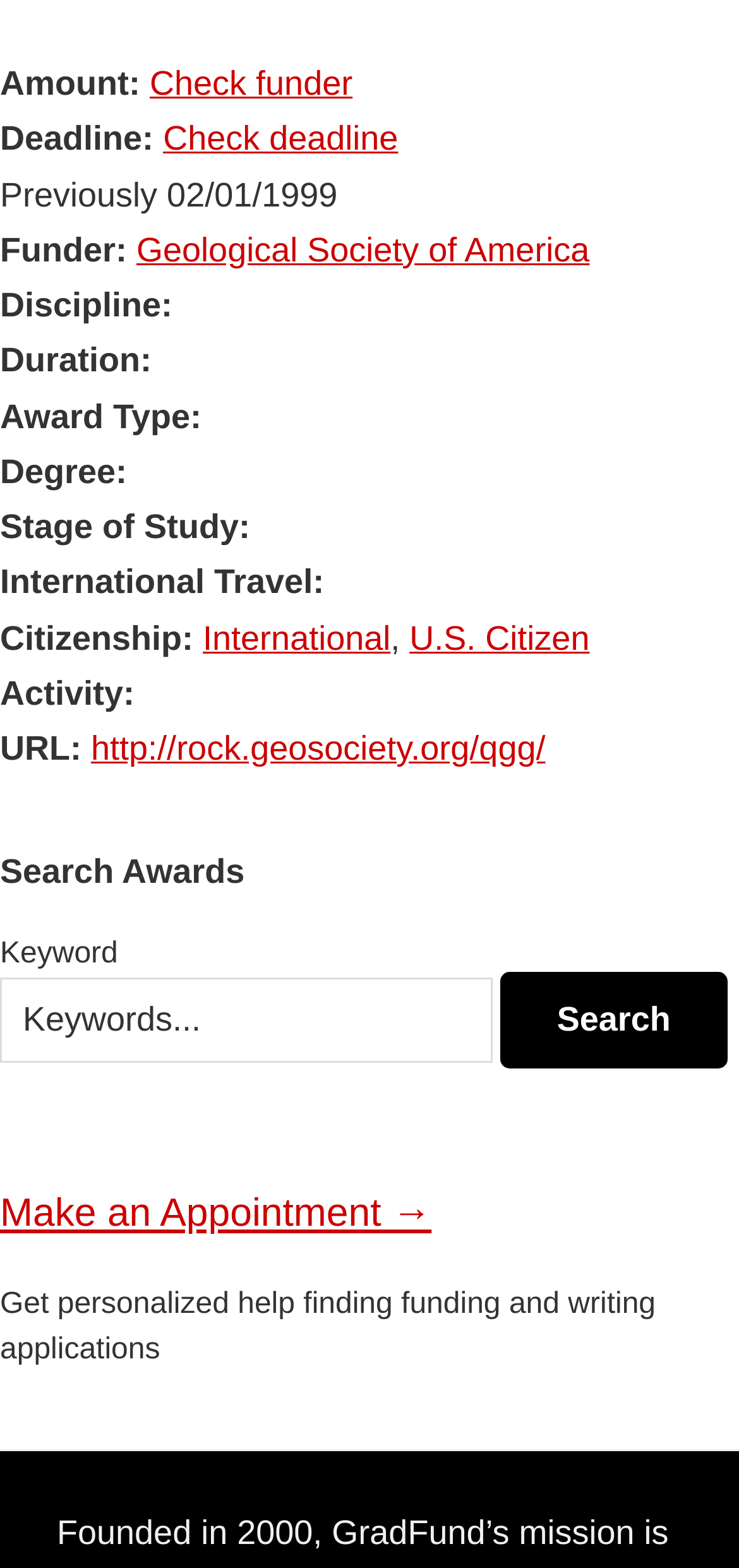Find the bounding box coordinates of the clickable region needed to perform the following instruction: "Search". The coordinates should be provided as four float numbers between 0 and 1, i.e., [left, top, right, bottom].

[0.677, 0.62, 0.984, 0.681]